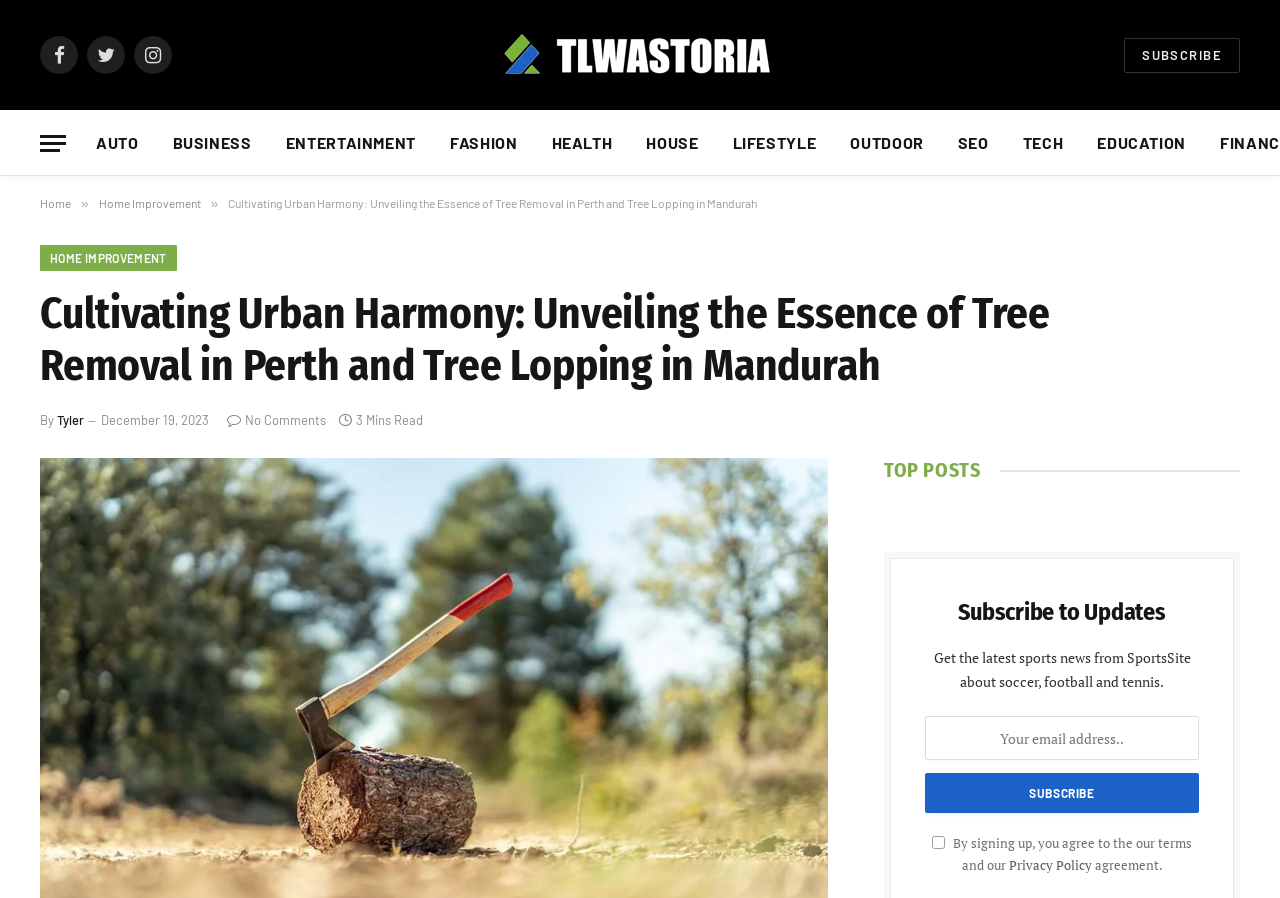Using the element description: "140 views", determine the bounding box coordinates. The coordinates should be in the format [left, top, right, bottom], with values between 0 and 1.

None